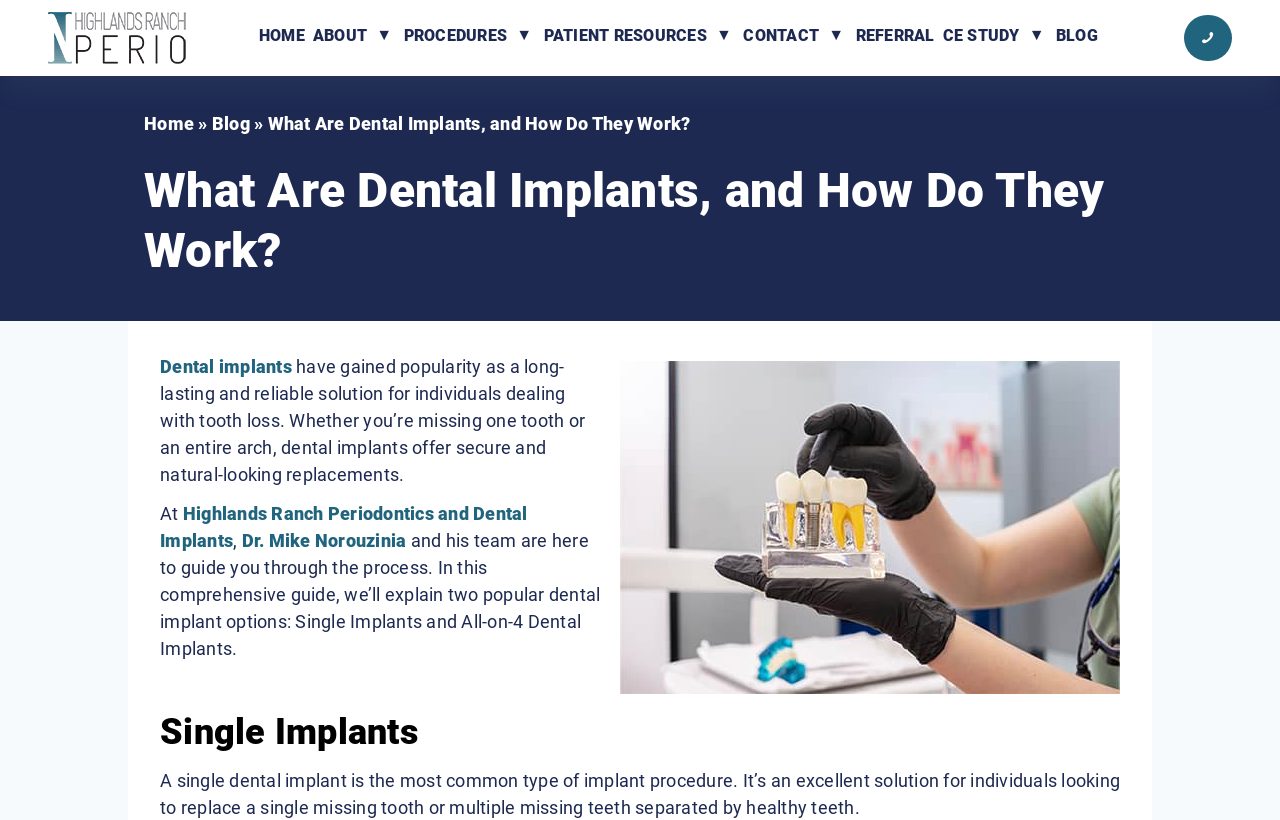What is the name of the dental clinic?
Please answer the question with a detailed response using the information from the screenshot.

I found the answer by looking at the link 'Highlands Ranch Periodontics and Dental Implants' which is located in the main content area of the webpage, indicating that it is the name of the dental clinic.